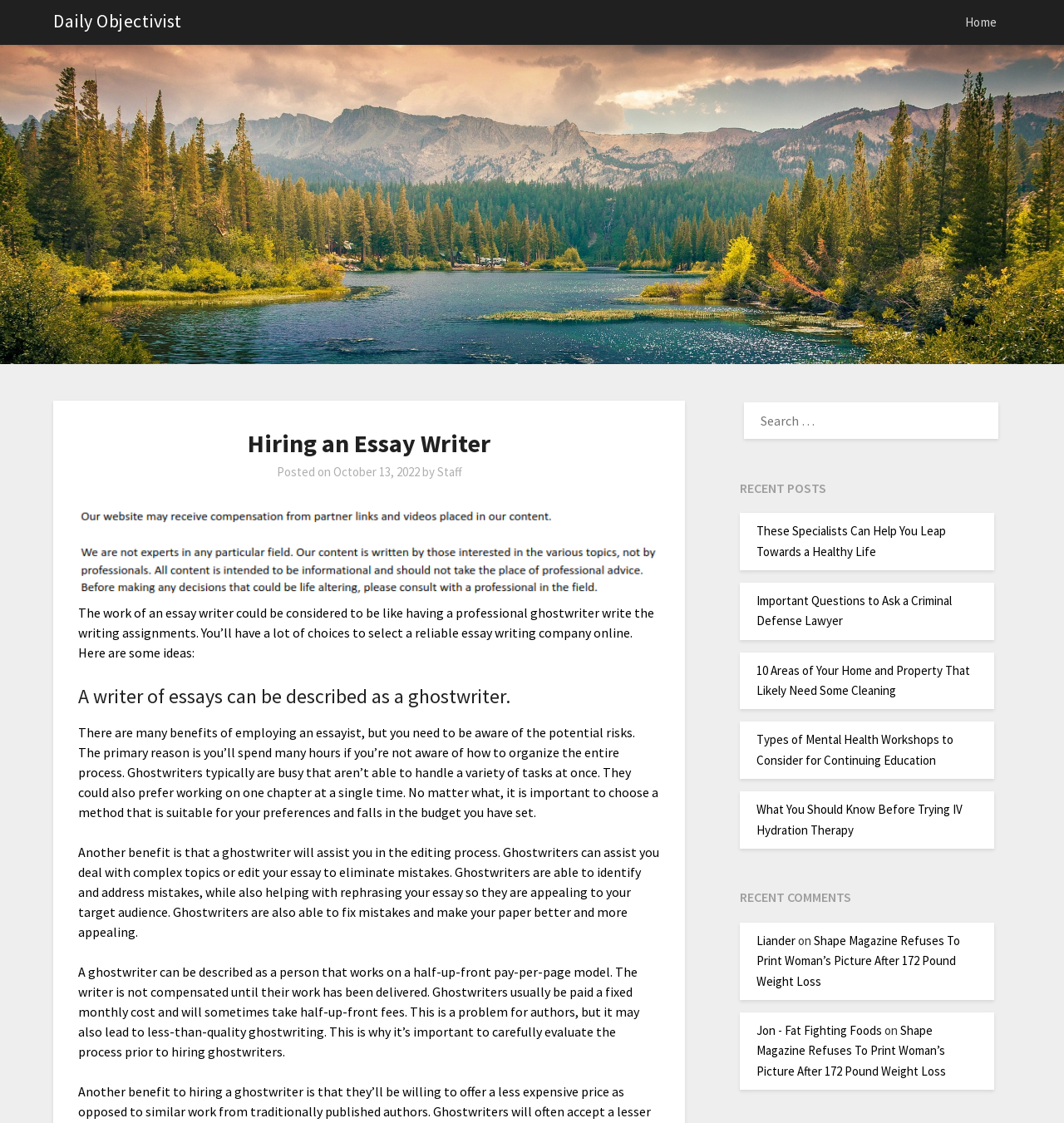Identify and provide the bounding box coordinates of the UI element described: "October 13, 2022". The coordinates should be formatted as [left, top, right, bottom], with each number being a float between 0 and 1.

[0.313, 0.413, 0.394, 0.427]